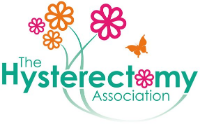Offer an in-depth caption that covers the entire scene depicted in the image.

The image features the logo of "The Hysterectomy Association," which visually represents its mission to support individuals undergoing hysterectomy procedures. The logo is vibrant and colorful, incorporating stylized flowers in various shades of pink, orange, and green, alongside a butterfly symbolizing transformation and growth. This imagery conveys a sense of hope and support for those seeking information and community regarding their medical journeys. The association aims to empower individuals with shared experiences, valuable information, and resources.